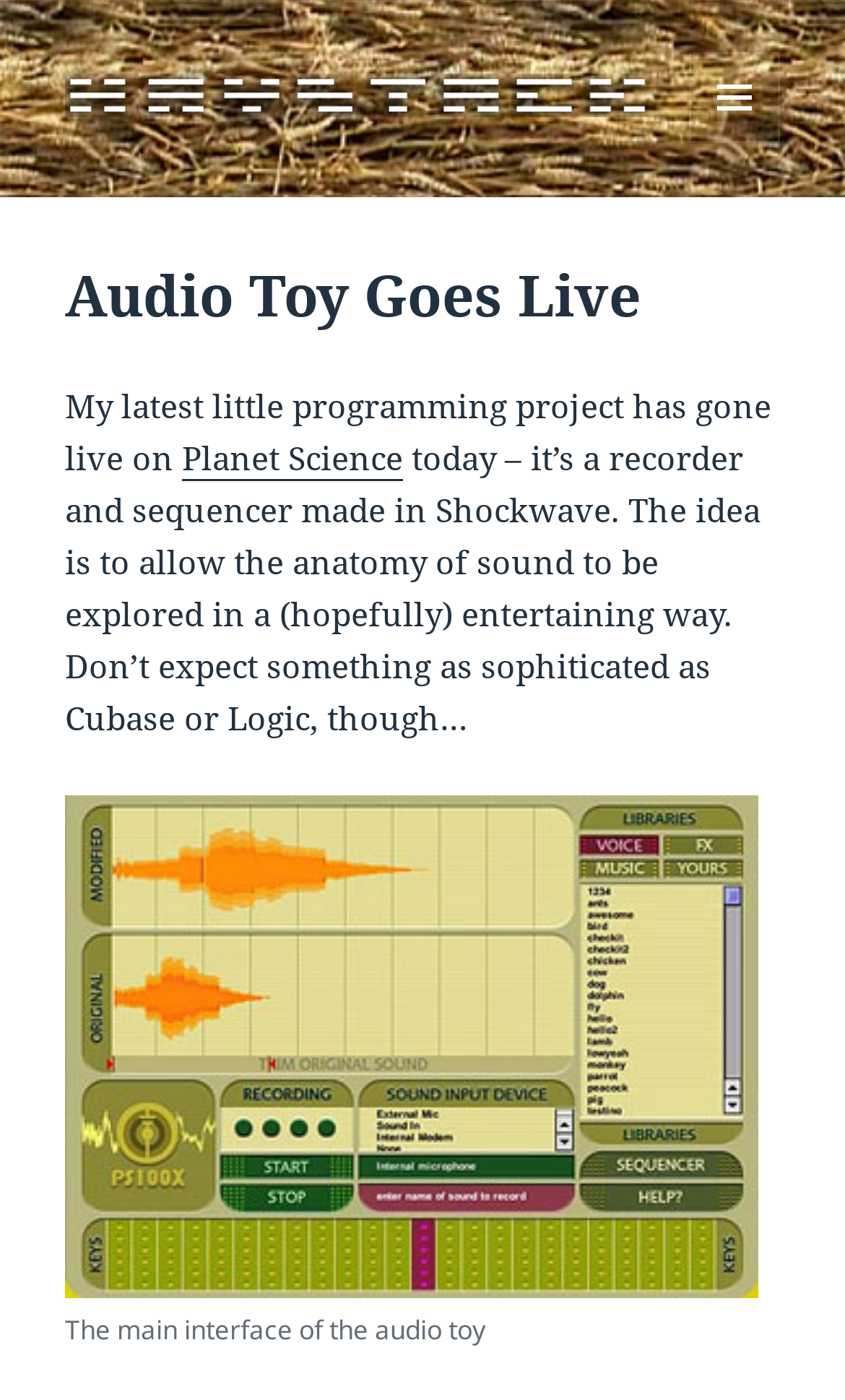Provide a short, one-word or phrase answer to the question below:
What is the purpose of the audio toy?

To explore the anatomy of sound